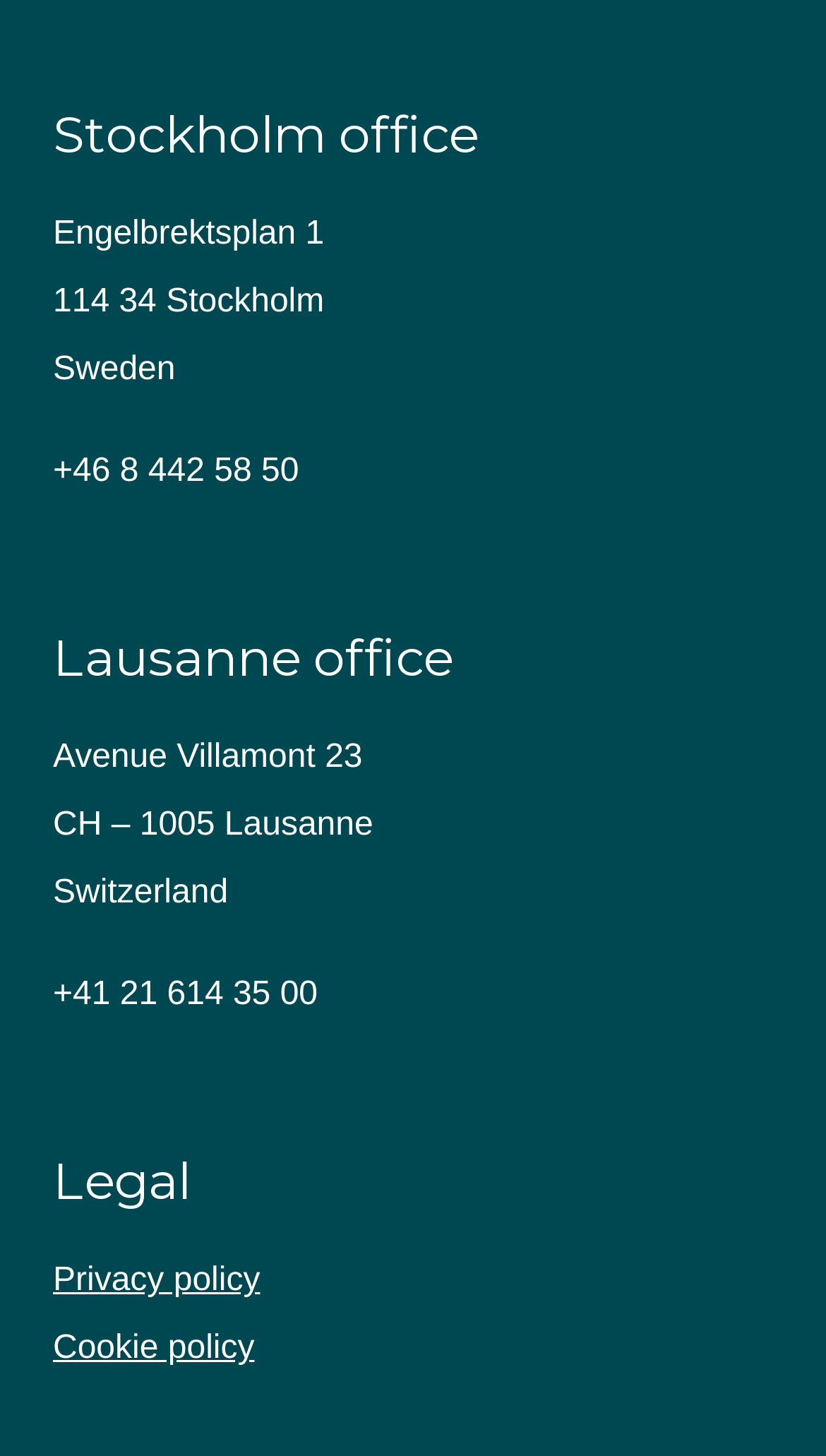Provide your answer to the question using just one word or phrase: What is the country of the Lausanne office?

Switzerland